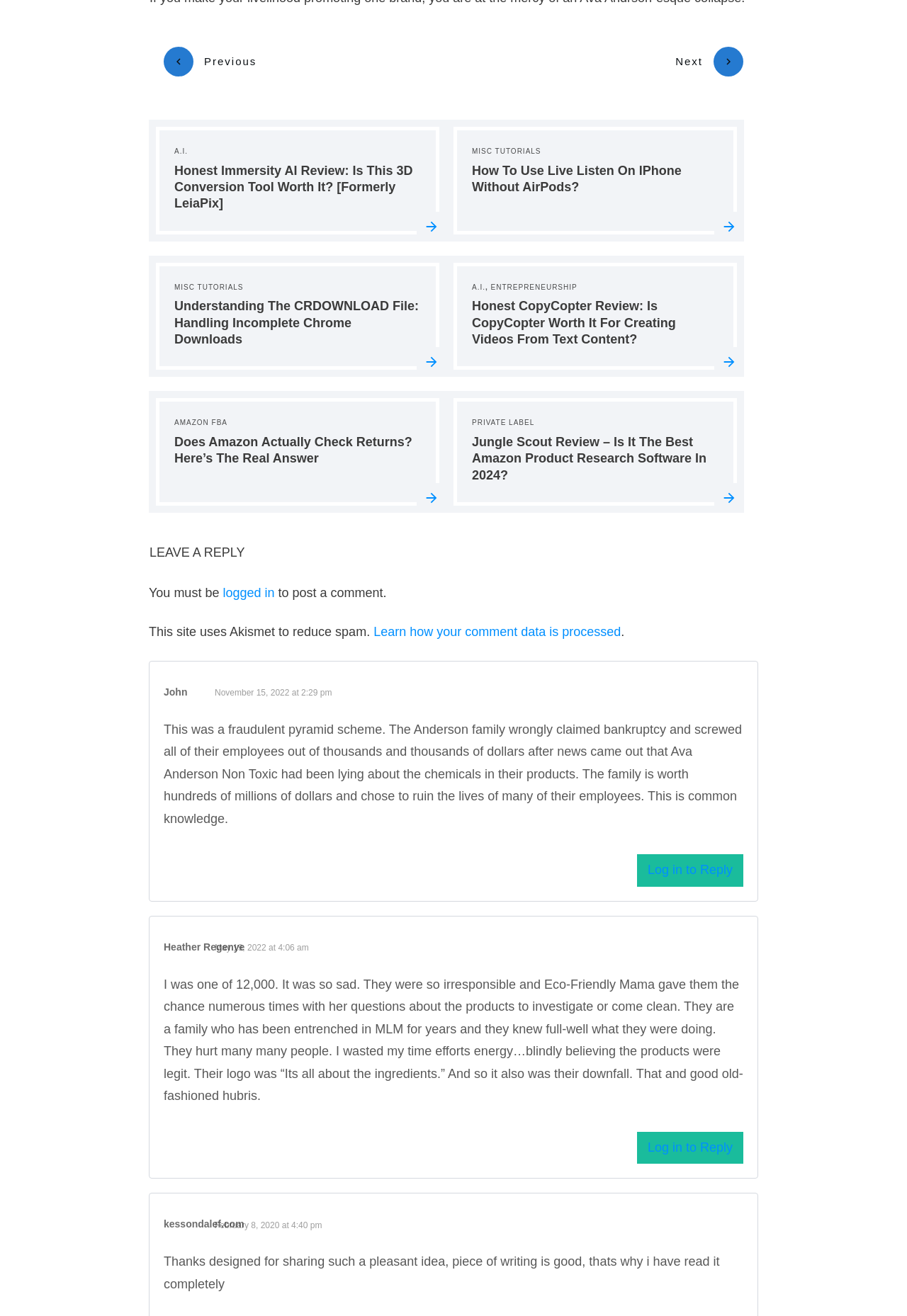Respond concisely with one word or phrase to the following query:
What is the author of the first comment?

John